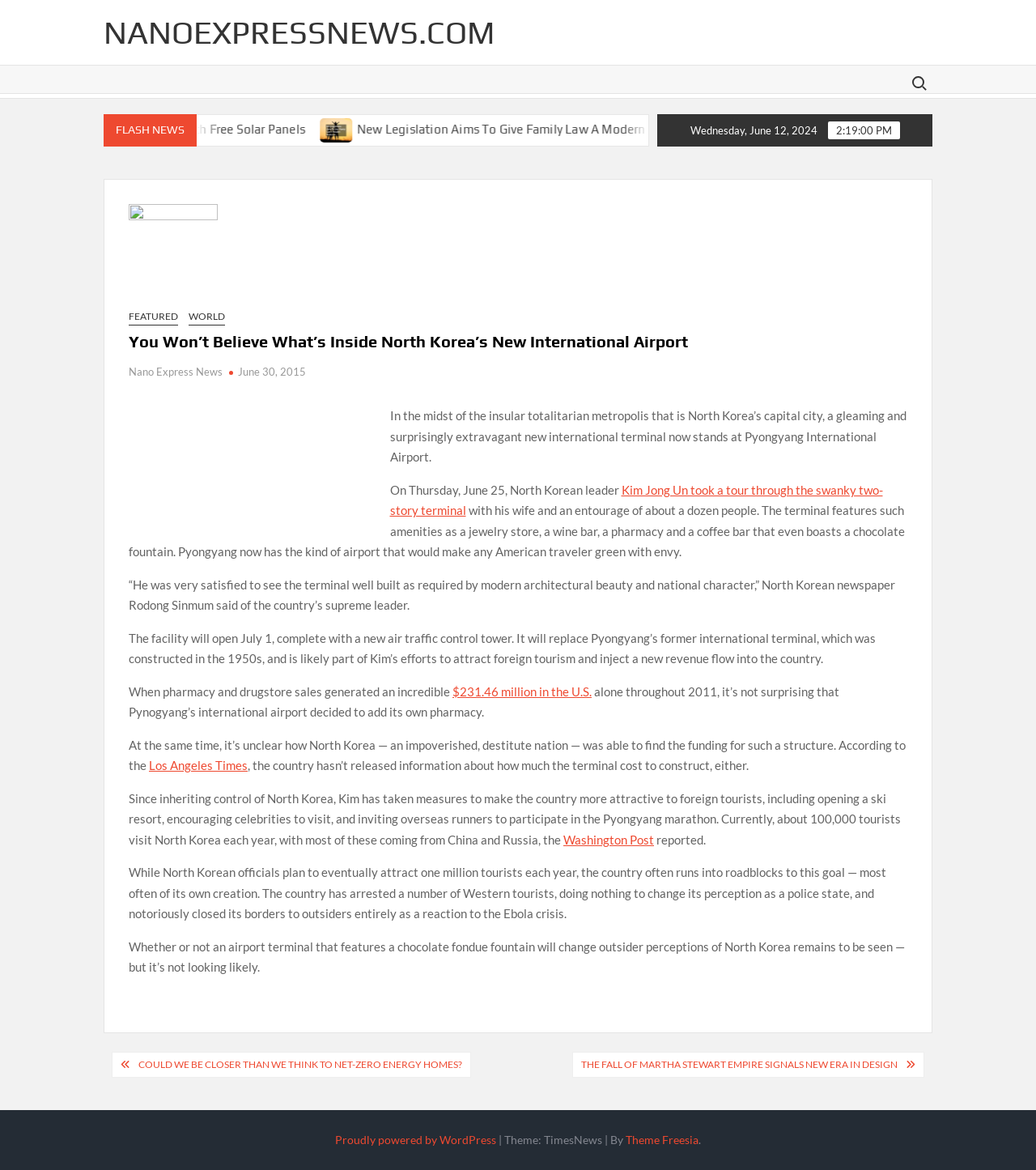Illustrate the webpage thoroughly, mentioning all important details.

This webpage is about an article titled "You Won't Believe What's Inside North Korea's New International Airport" from nanoexpressnews.com. At the top, there is a navigation bar with a search button and a link to the website's homepage. Below that, there is a heading "FLASH NEWS" followed by several links to other news articles.

The main content of the webpage is an article about North Korea's new international airport terminal. The article is divided into several sections, each with a heading and a block of text. There is also an image of the airport terminal.

The article begins by describing the new terminal, which features amenities such as a jewelry store, a wine bar, a pharmacy, and a coffee bar with a chocolate fountain. It then mentions that North Korean leader Kim Jong Un took a tour of the terminal and was satisfied with its construction.

The article goes on to discuss the country's efforts to attract foreign tourism and increase revenue, including the construction of the new airport terminal. It also mentions that the country has not released information about the cost of the terminal's construction.

There are several links to other news sources, such as the Los Angeles Times and the Washington Post, throughout the article. The article concludes by mentioning that North Korea's efforts to attract tourists have been hindered by its own actions, such as arresting Western tourists and closing its borders to outsiders.

At the bottom of the webpage, there is a navigation bar with links to other posts on the website, as well as a footer with information about the website and its theme.